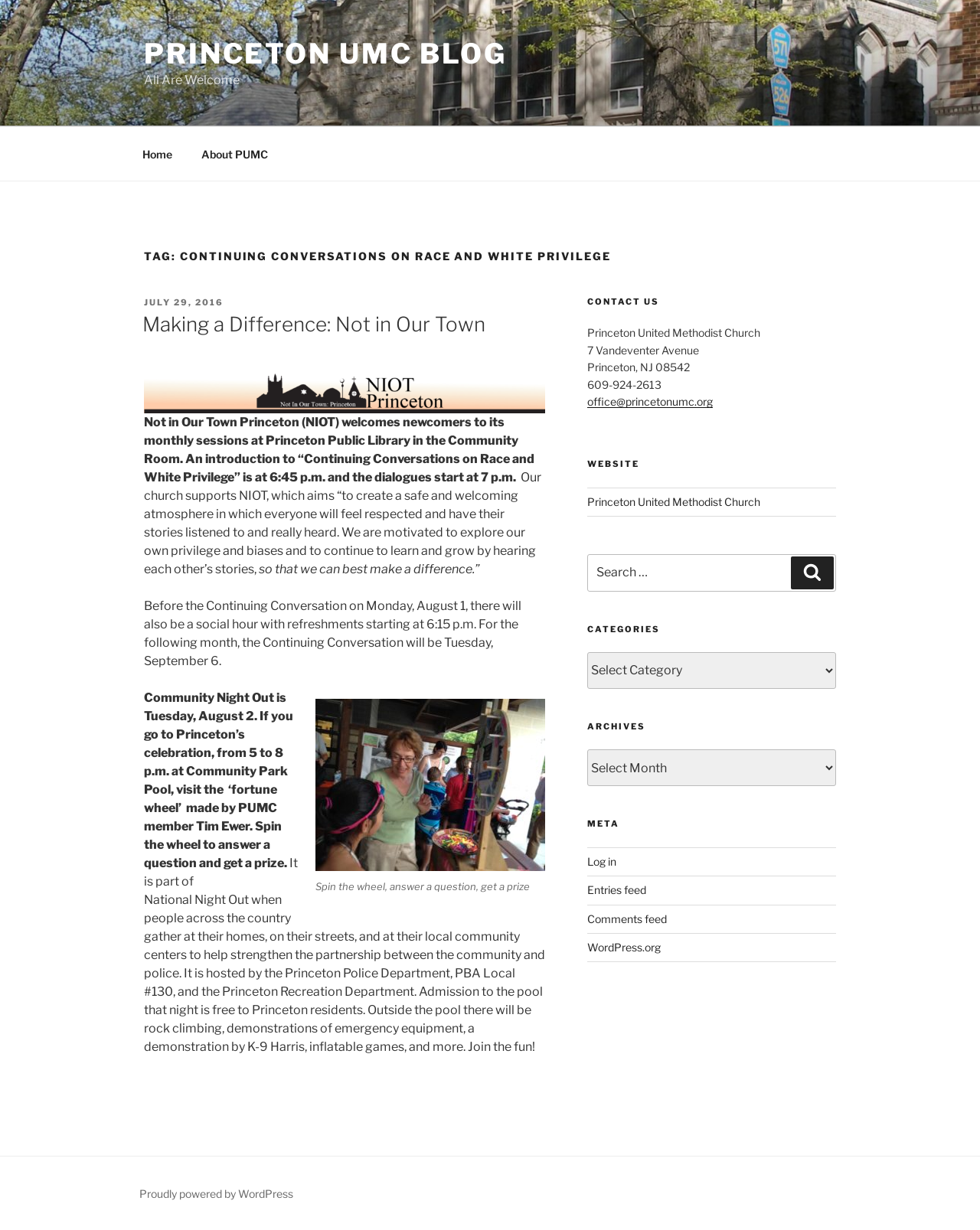Find and specify the bounding box coordinates that correspond to the clickable region for the instruction: "Search for something".

[0.599, 0.451, 0.853, 0.481]